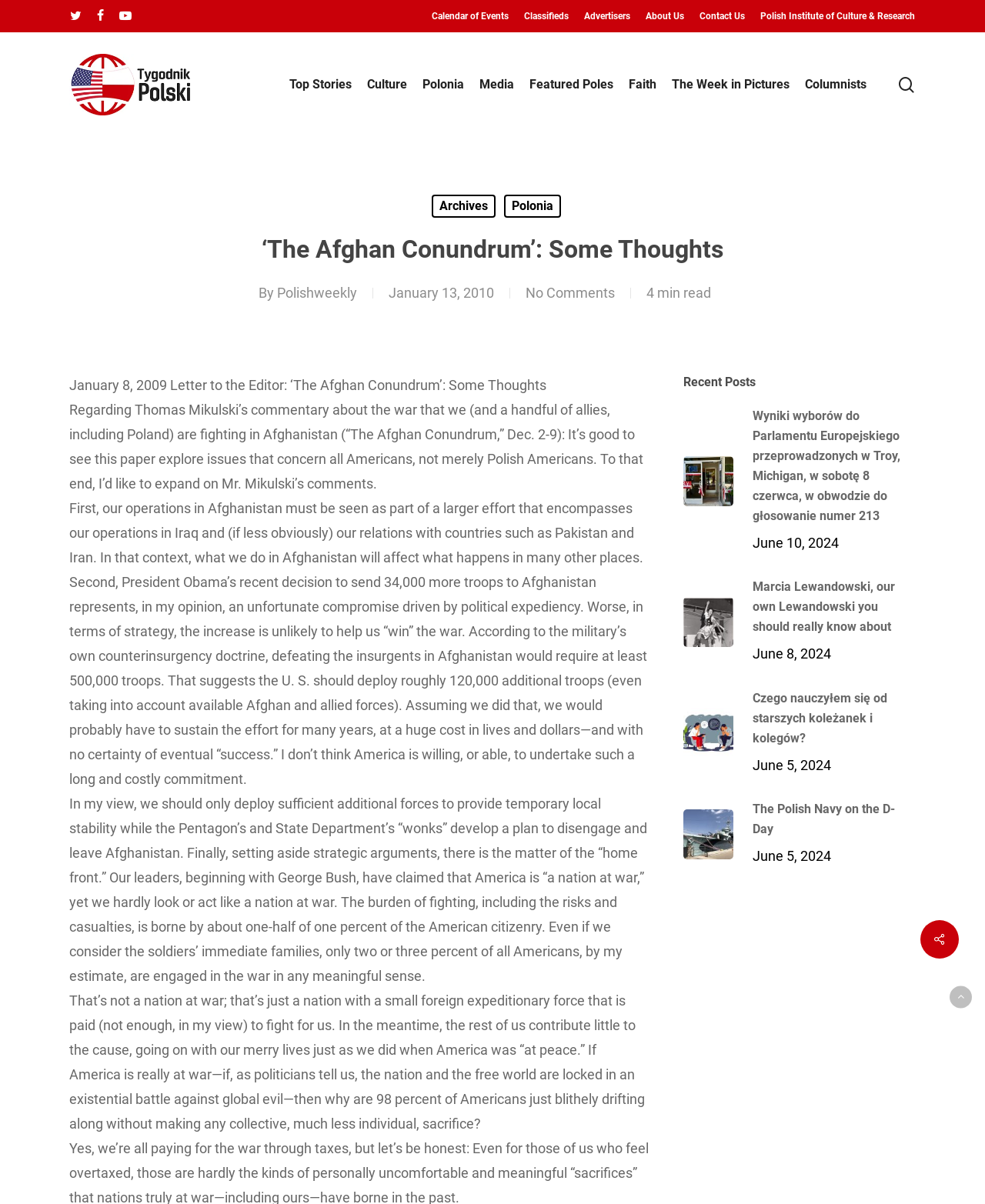What is the name of the publication?
Please answer using one word or phrase, based on the screenshot.

The Polish Weekly